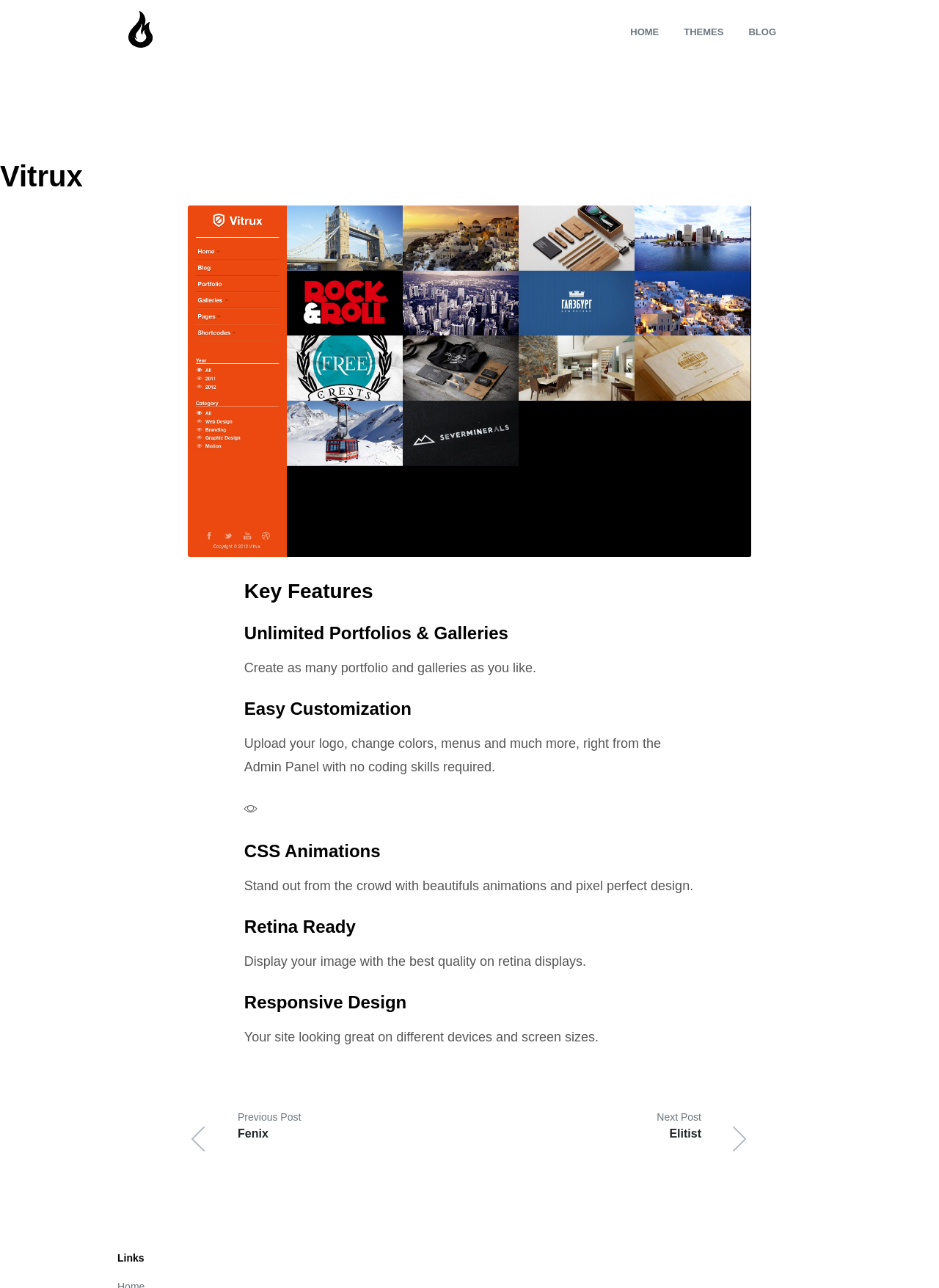Based on the visual content of the image, answer the question thoroughly: What is the purpose of the 'Retina Ready' feature?

The purpose of the 'Retina Ready' feature is obtained from the static text 'Display your image with the best quality on retina displays.' under the heading 'Retina Ready'.